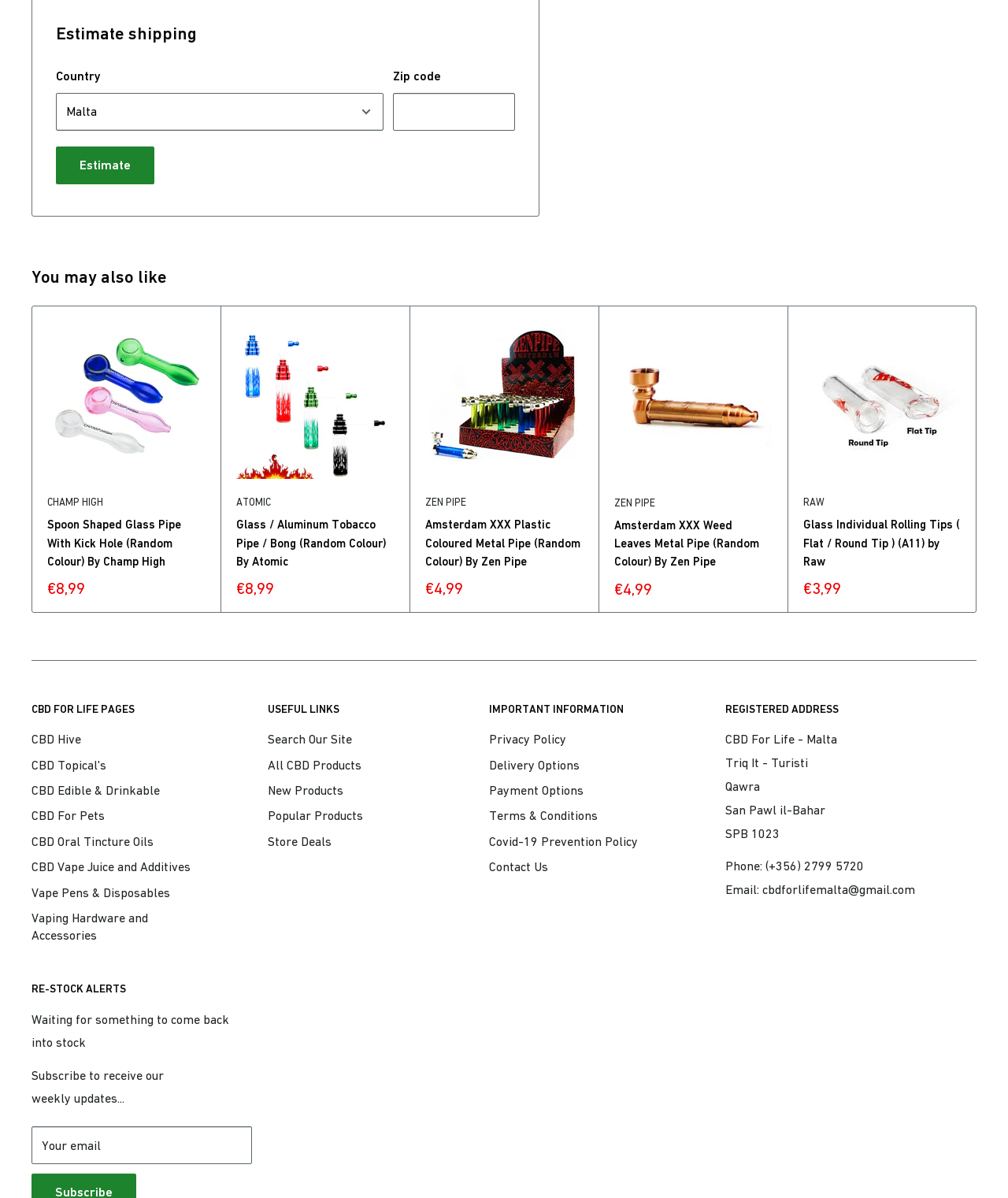What information can be found in the footer section?
Using the image, provide a detailed and thorough answer to the question.

The footer section of the webpage contains the registered address of the company, including the street address, city, and postal code. It also provides contact information, such as phone number and email address, which can be used to reach out to the company.